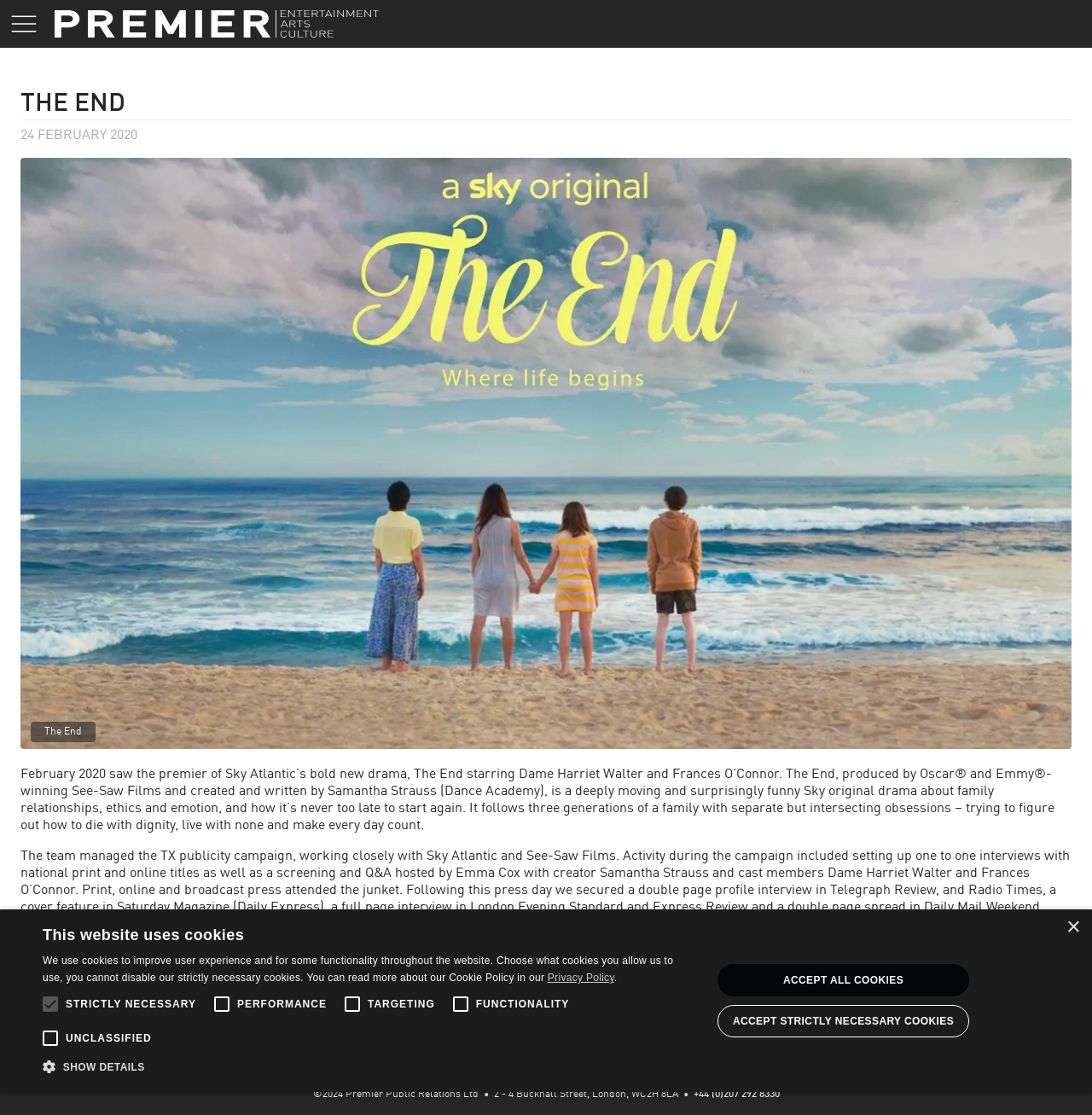What is the location of Premier Public Relations Ltd?
Look at the image and respond to the question as thoroughly as possible.

The question asks for the location of Premier Public Relations Ltd, which can be found in the footer section of the webpage. The text '2 - 4 Bucknall Street, London, WC2H 8LA' provides the answer.